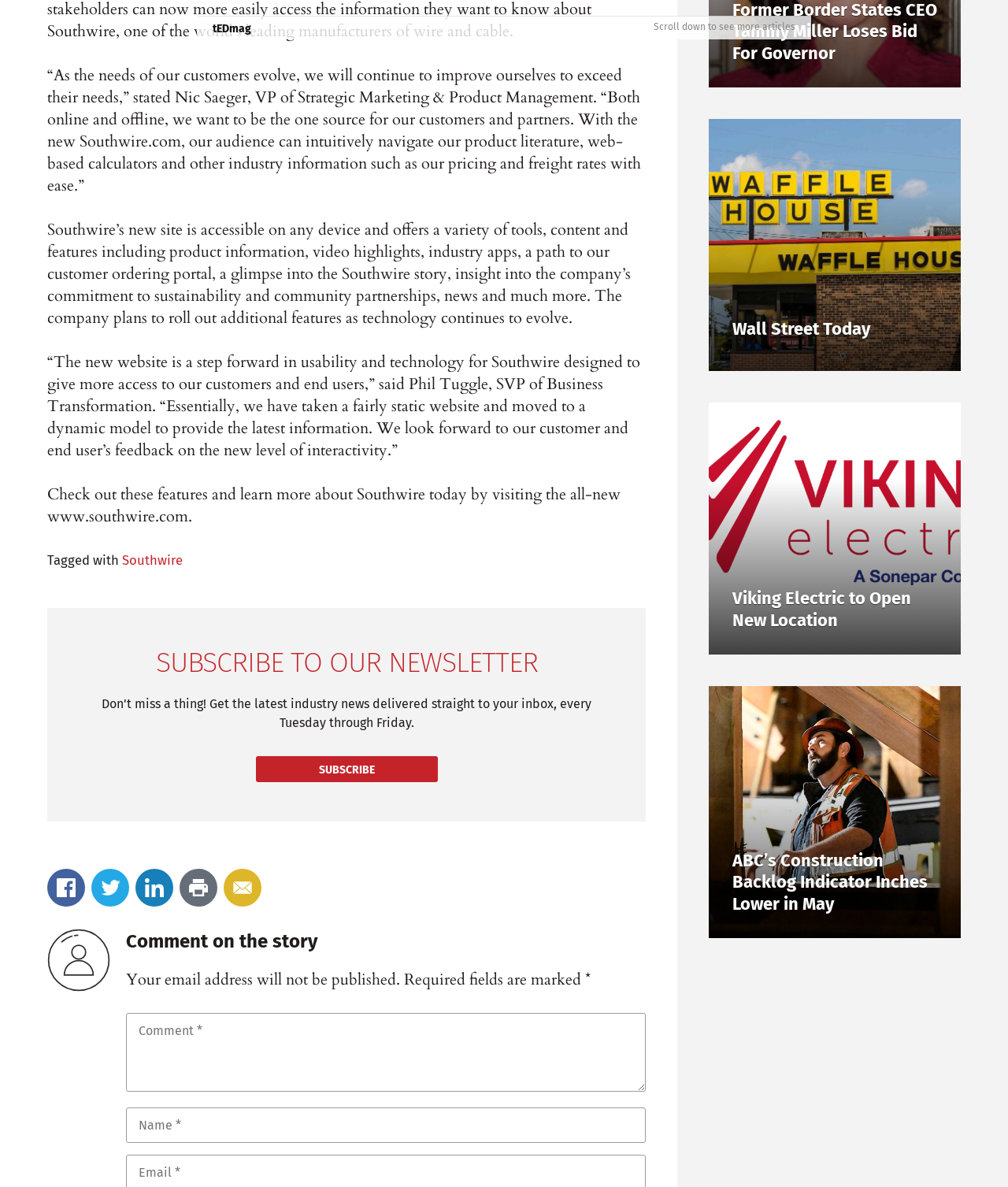Identify the bounding box coordinates necessary to click and complete the given instruction: "Click on 'Health Insurance'".

None